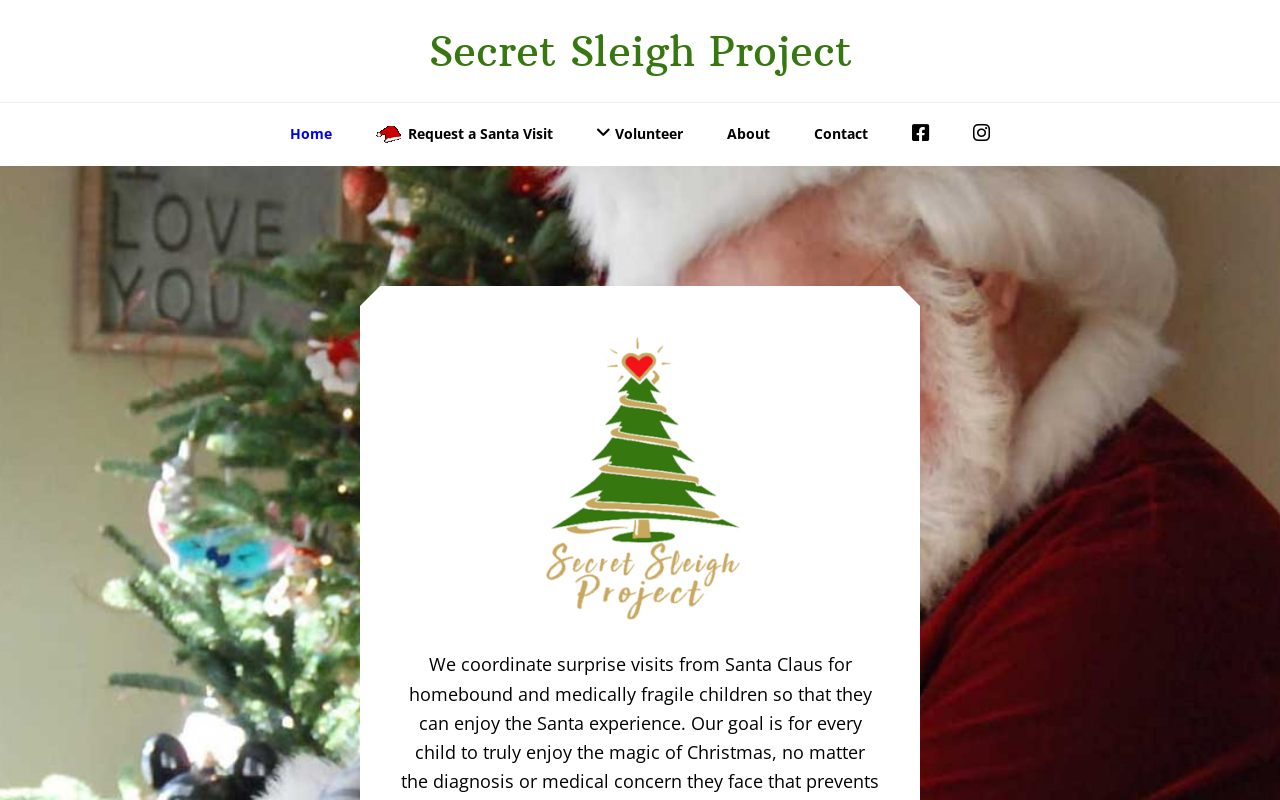Please determine the bounding box coordinates for the element that should be clicked to follow these instructions: "go to home page".

[0.211, 0.13, 0.275, 0.205]